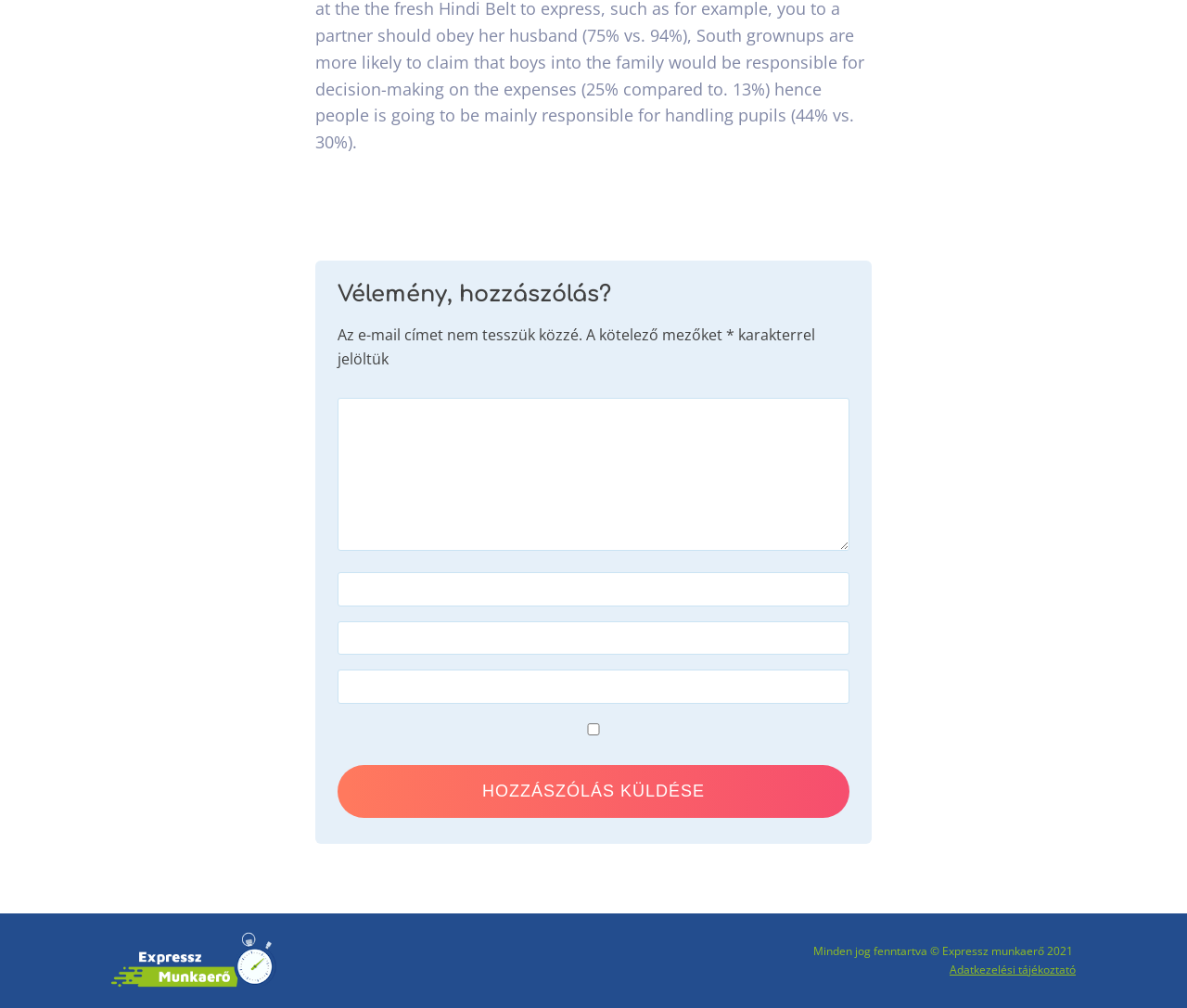Determine the bounding box coordinates of the element that should be clicked to execute the following command: "Click to send your comment".

[0.284, 0.759, 0.716, 0.811]